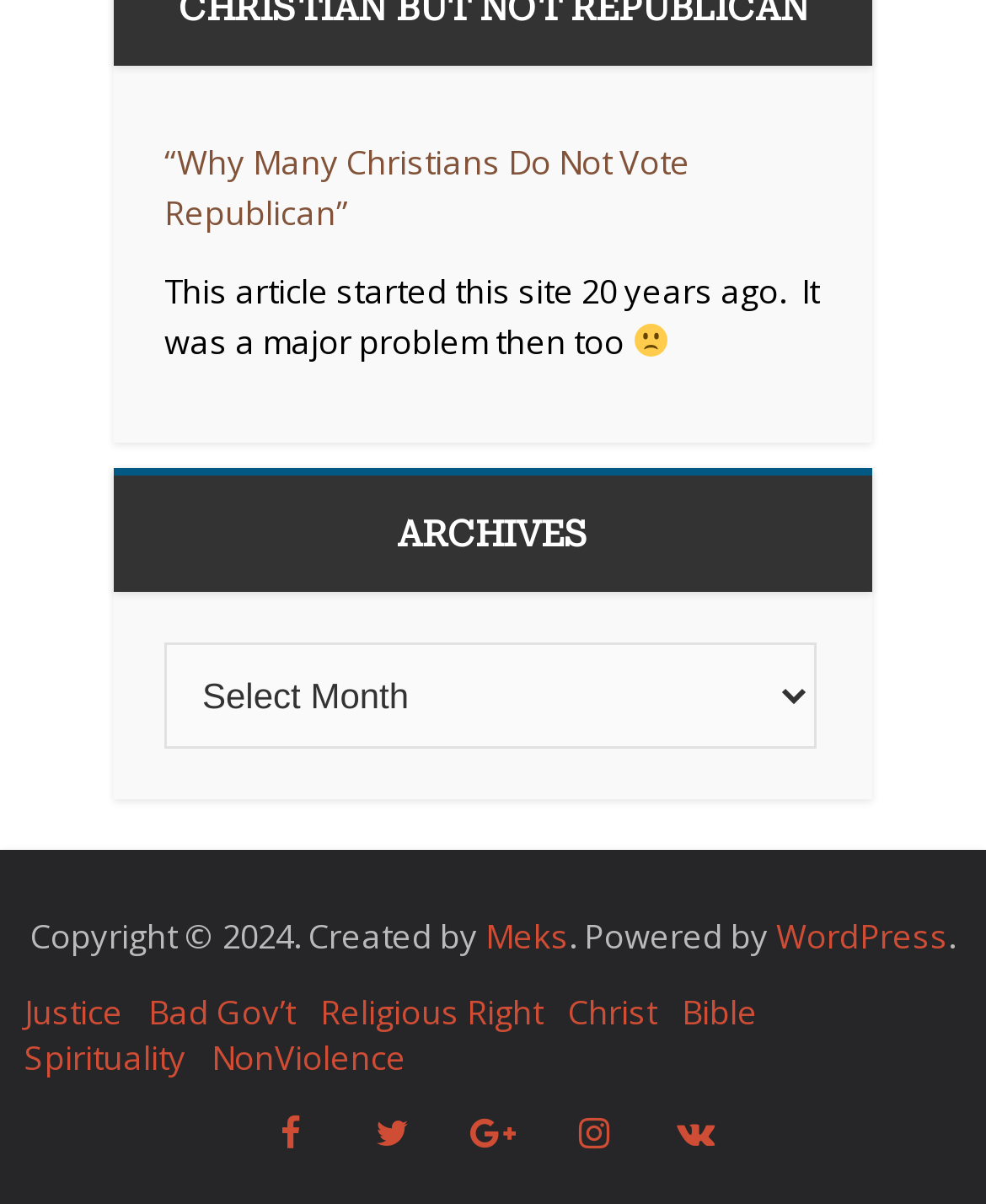Identify the bounding box coordinates necessary to click and complete the given instruction: "visit the Meks website".

[0.492, 0.759, 0.577, 0.797]